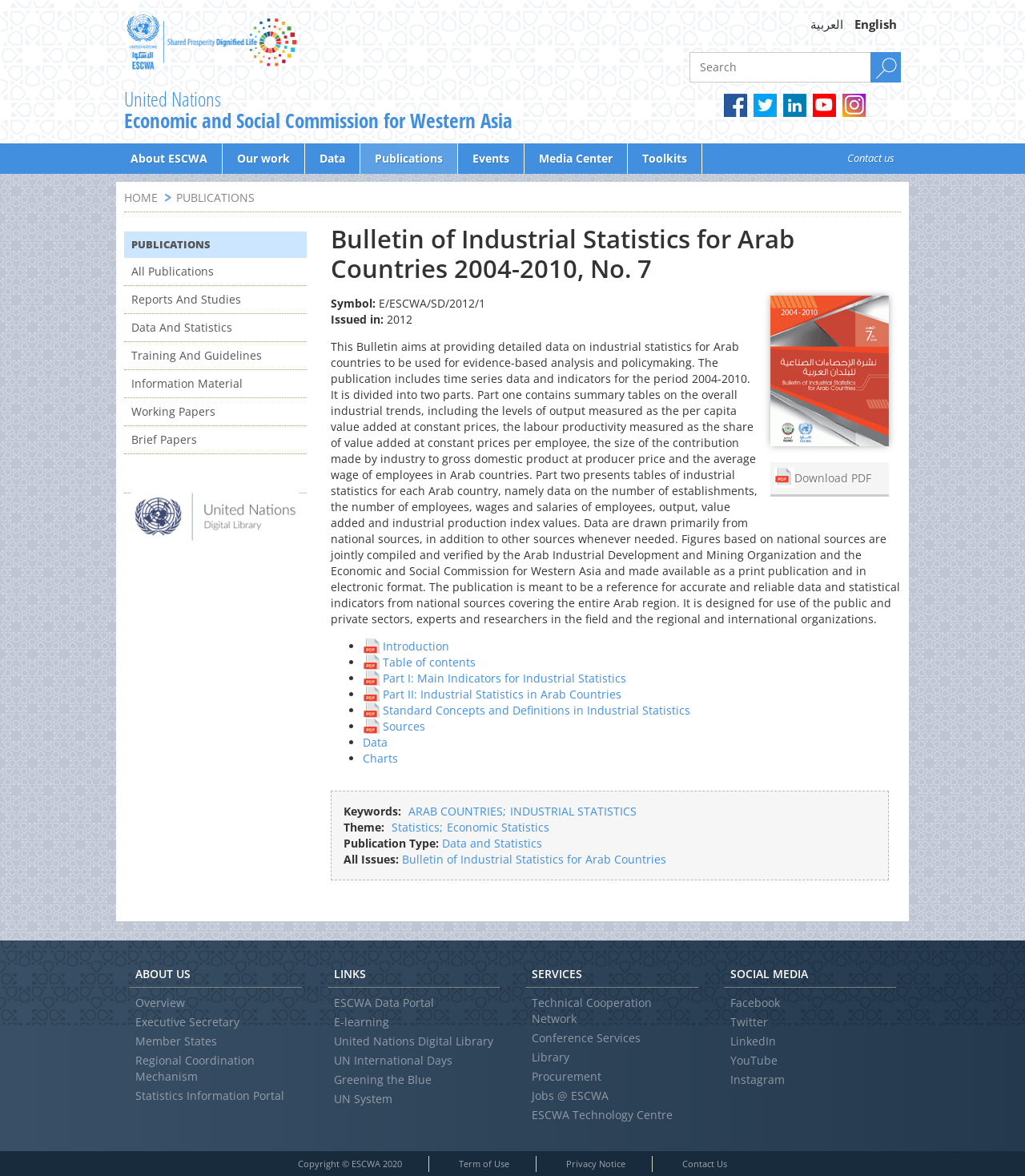Give a one-word or one-phrase response to the question:
What is the name of the publication?

Bulletin of Industrial Statistics for Arab Countries 2004-2010, No. 7